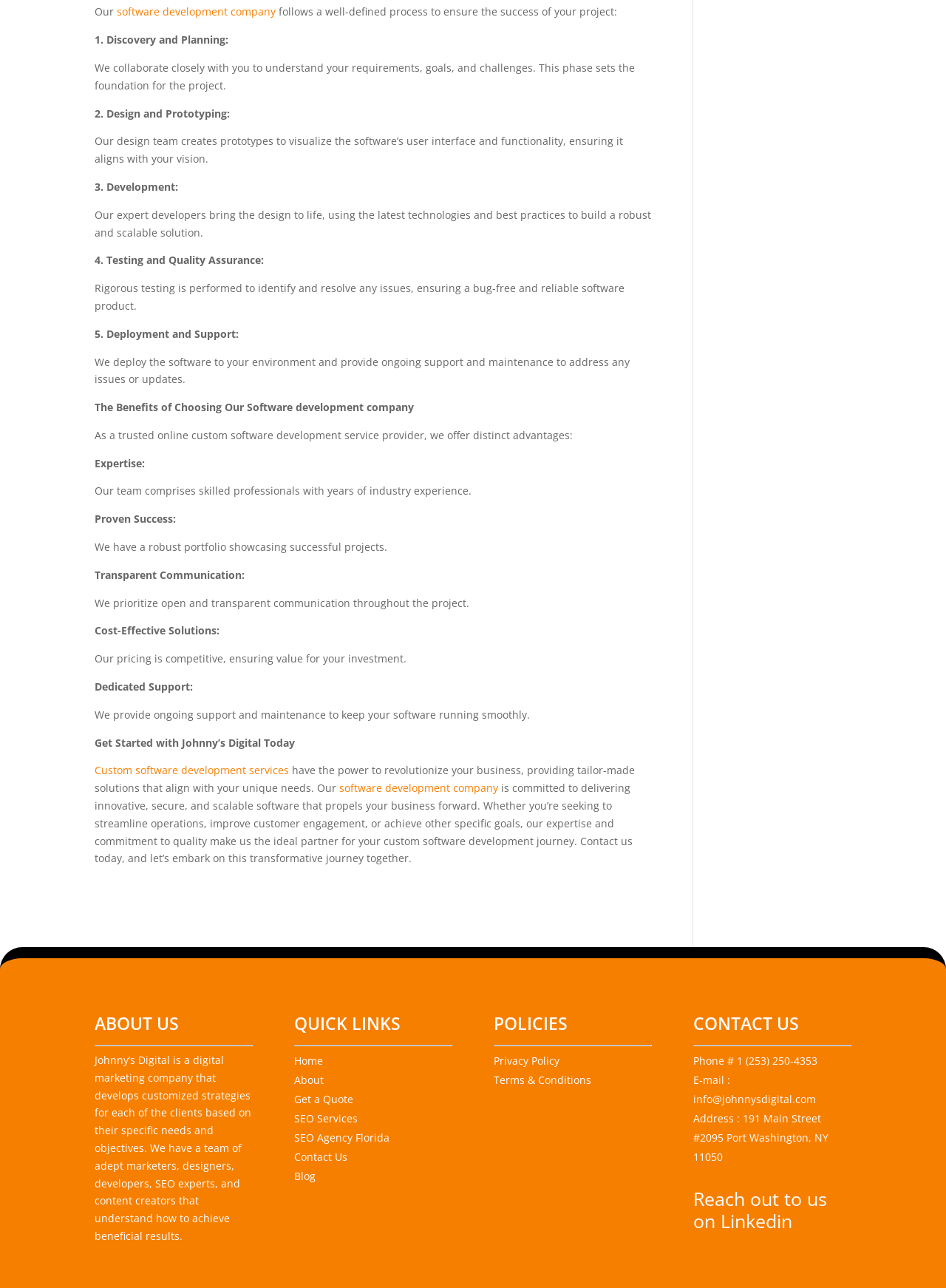Pinpoint the bounding box coordinates of the clickable element needed to complete the instruction: "Click on 'Custom software development services'". The coordinates should be provided as four float numbers between 0 and 1: [left, top, right, bottom].

[0.1, 0.593, 0.305, 0.604]